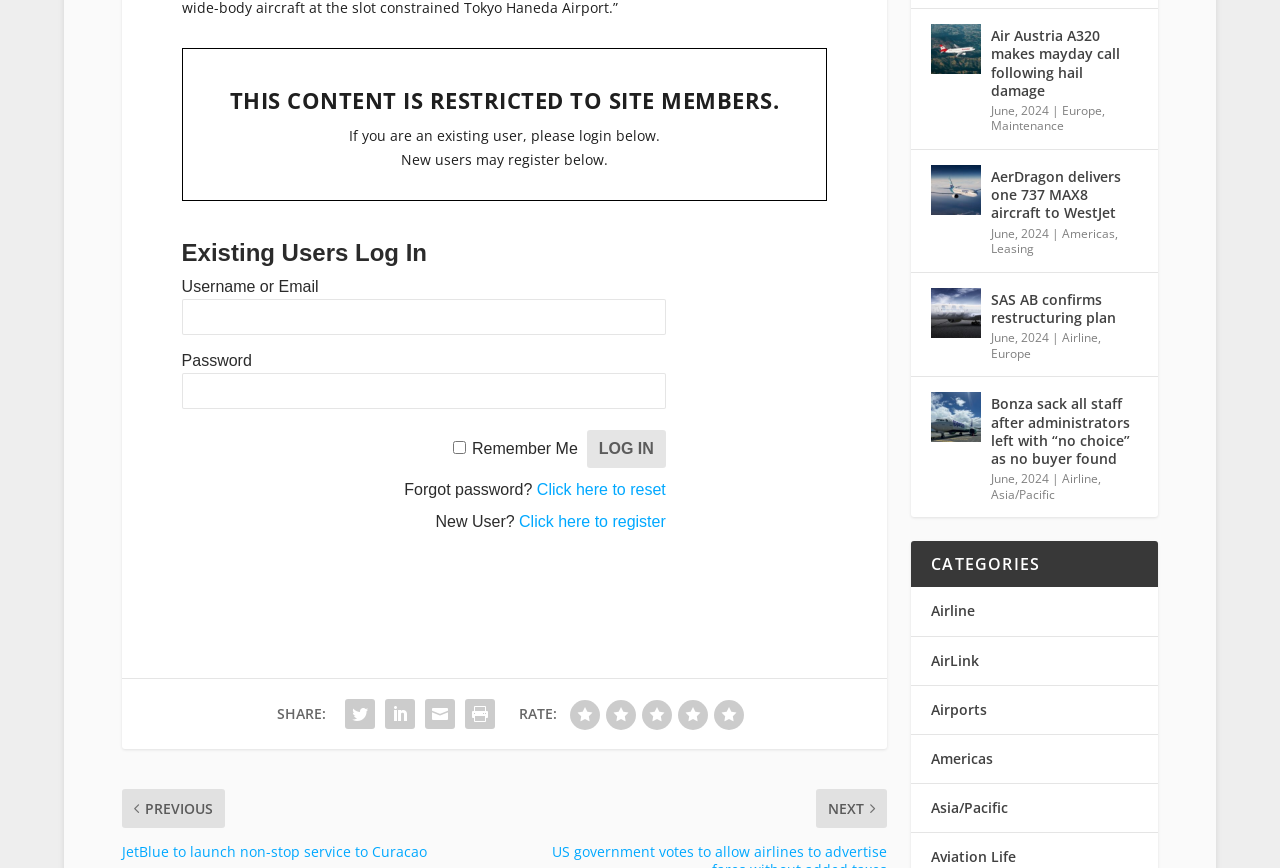From the element description Europe, predict the bounding box coordinates of the UI element. The coordinates must be specified in the format (top-left x, top-left y, bottom-right x, bottom-right y) and should be within the 0 to 1 range.

[0.774, 0.409, 0.806, 0.429]